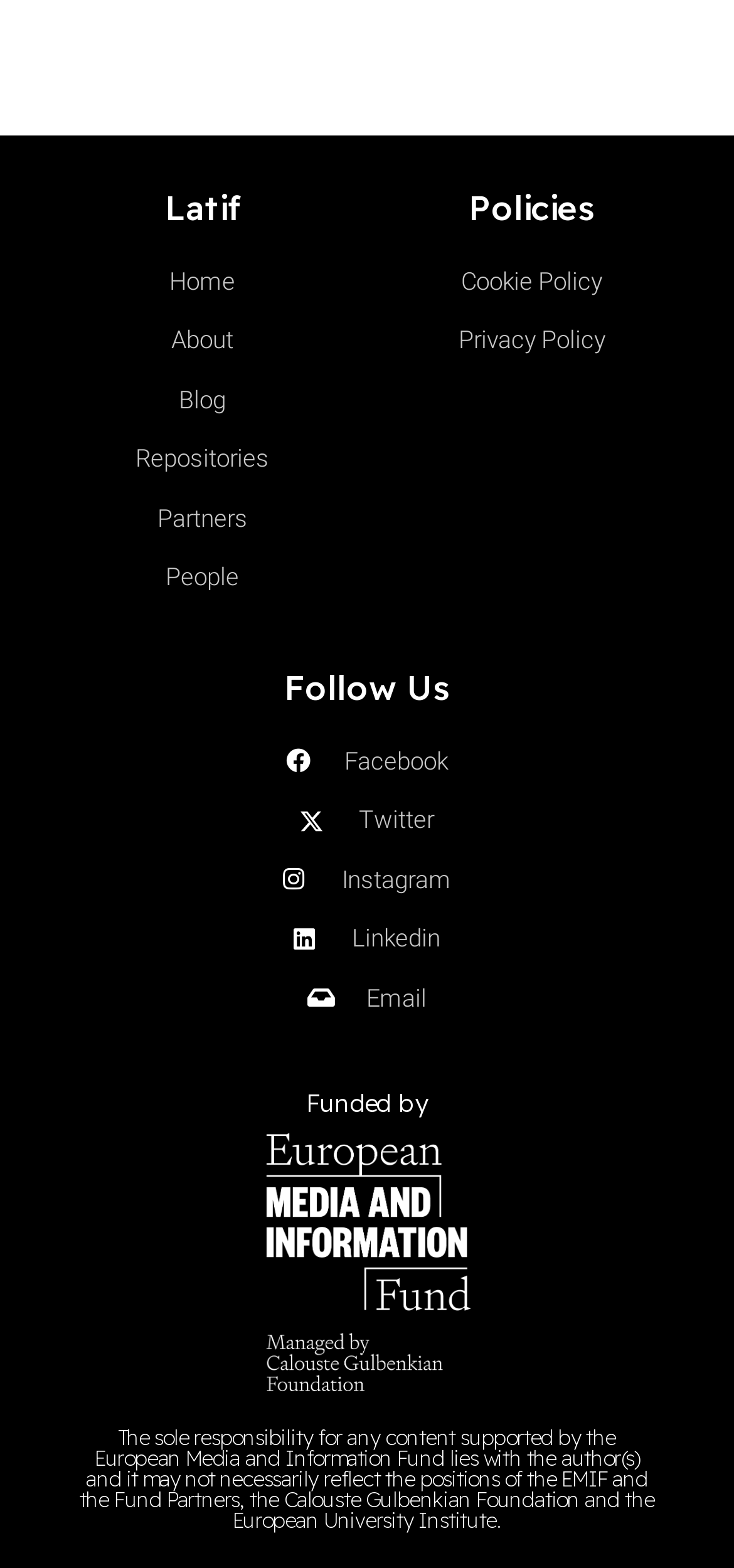Locate the bounding box of the UI element described by: "Cookie Policy" in the given webpage screenshot.

[0.526, 0.168, 0.923, 0.191]